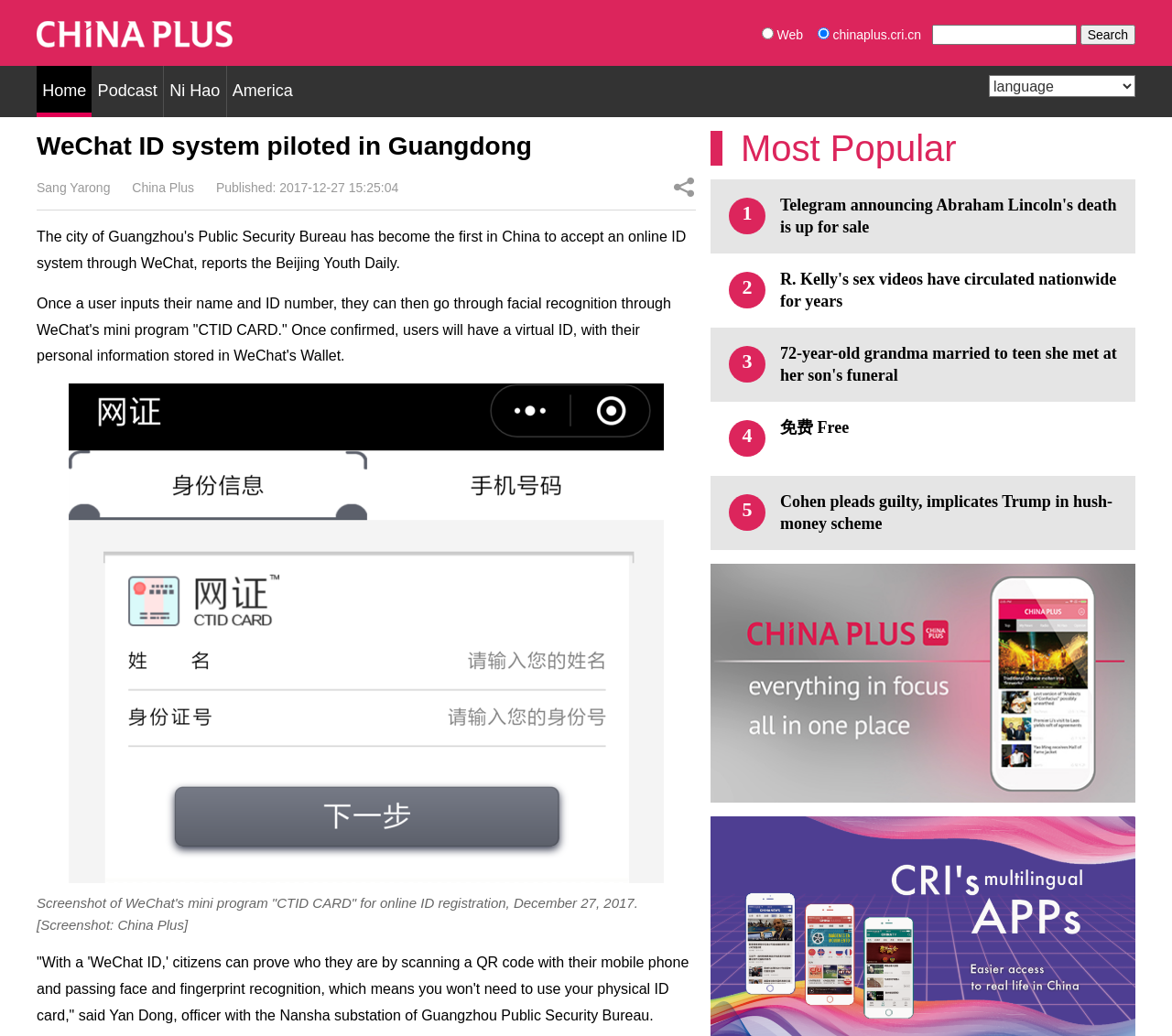Locate the bounding box coordinates of the element I should click to achieve the following instruction: "Search for something".

[0.795, 0.024, 0.919, 0.043]